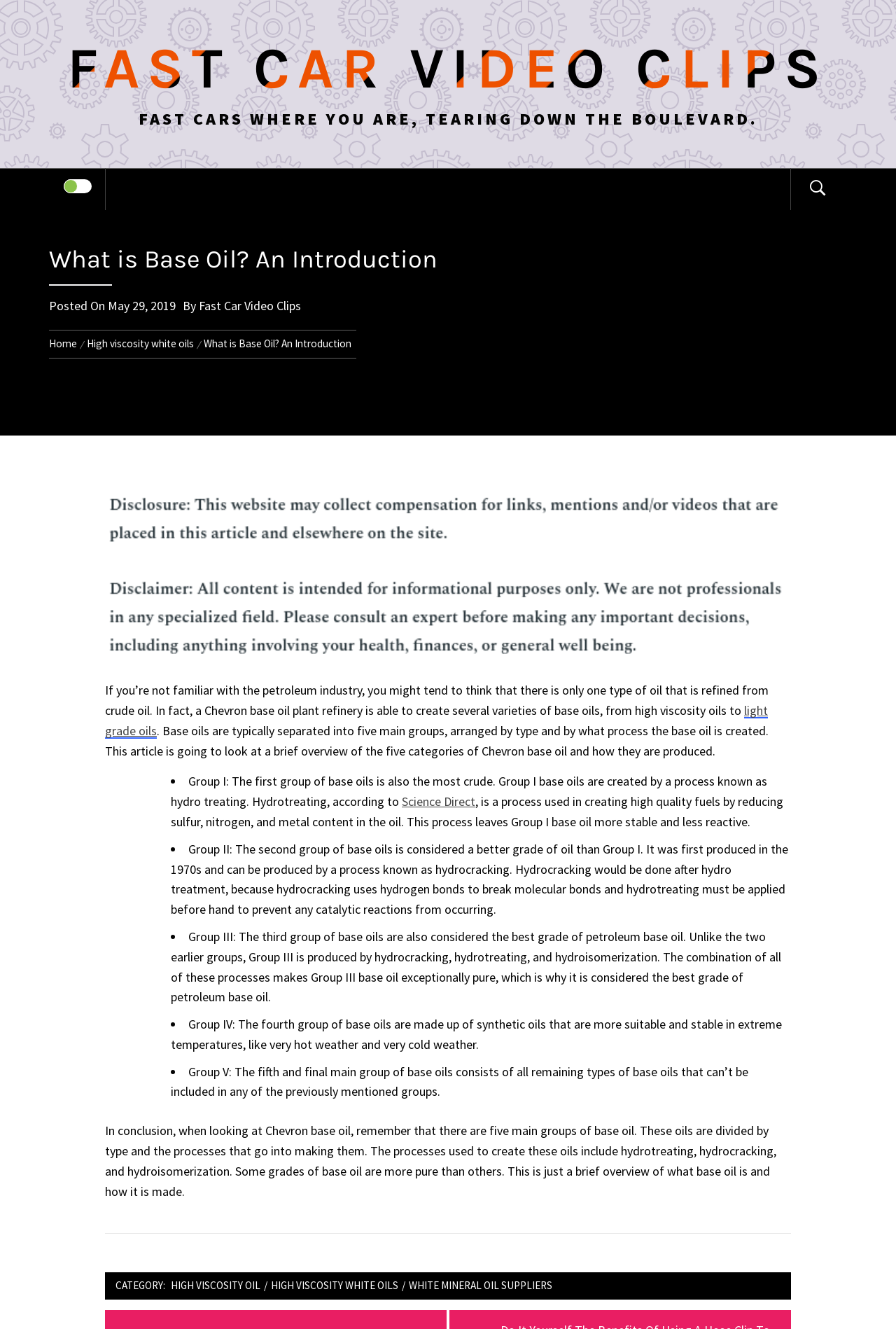Using the webpage screenshot, locate the HTML element that fits the following description and provide its bounding box: "Science Direct".

[0.448, 0.597, 0.53, 0.609]